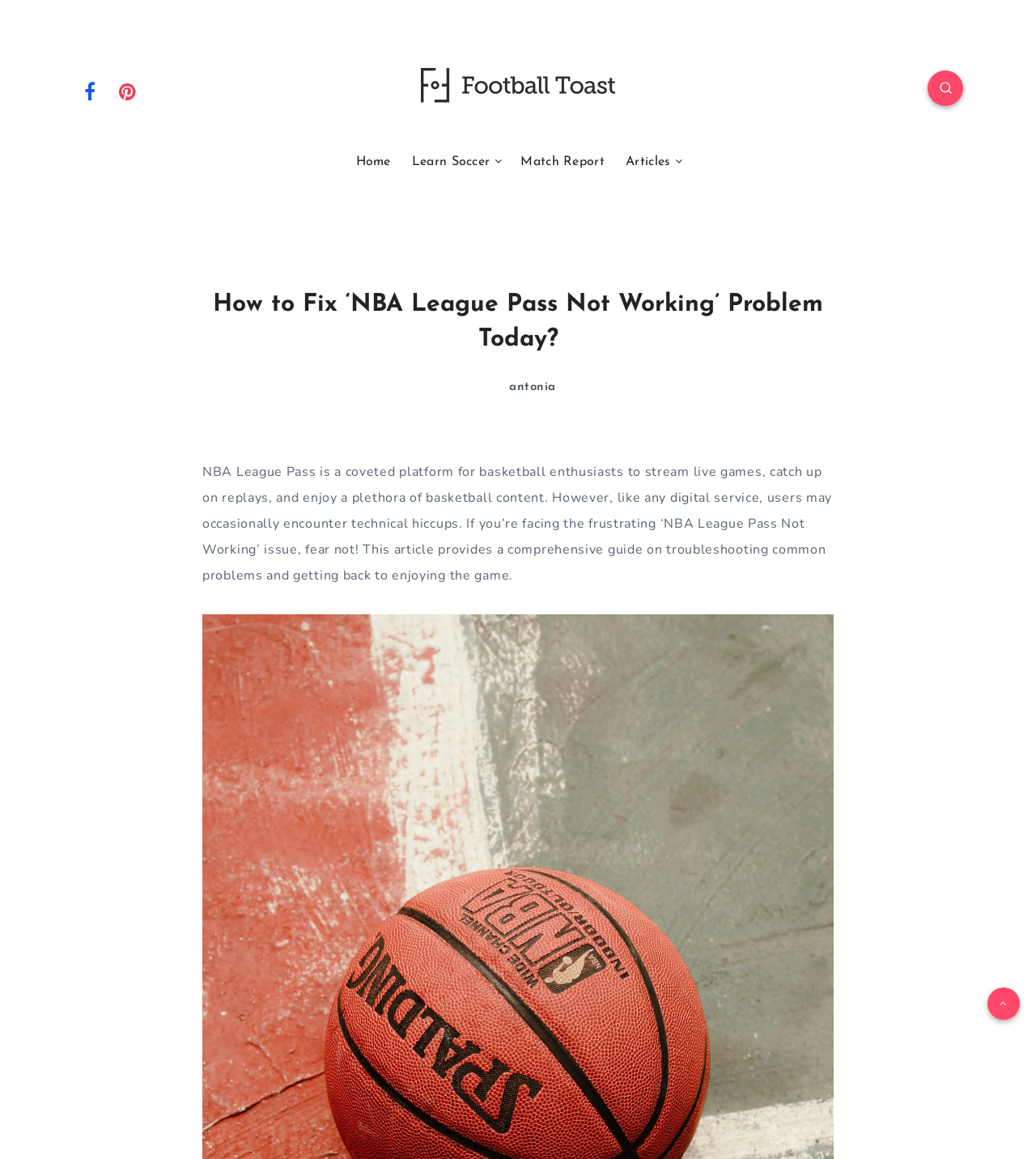Offer an in-depth caption of the entire webpage.

The webpage is about troubleshooting the "NBA League Pass Not Working" problem. At the top left, there is a link to "Football Toast" accompanied by an image with the same name. Nearby, there are links to "Facebook" and "Pinterest". On the top right, there is a link with an image, but no text description.

The main navigation menu is located in the middle top area, featuring links to "Home", "Learn Soccer", "Match Report", and a section labeled "Articles". Below the navigation menu, there is a heading that reads "How to Fix ‘NBA League Pass Not Working’ Problem Today?".

Under the heading, there is a paragraph of text that describes the NBA League Pass platform and its benefits, followed by a mention of technical issues that users may encounter. The article then promises to provide a comprehensive guide on troubleshooting common problems and getting back to enjoying the game.

On the right side of the article, there is a link with an icon, but no text description. At the bottom right, there is another link with an image, but no text description.